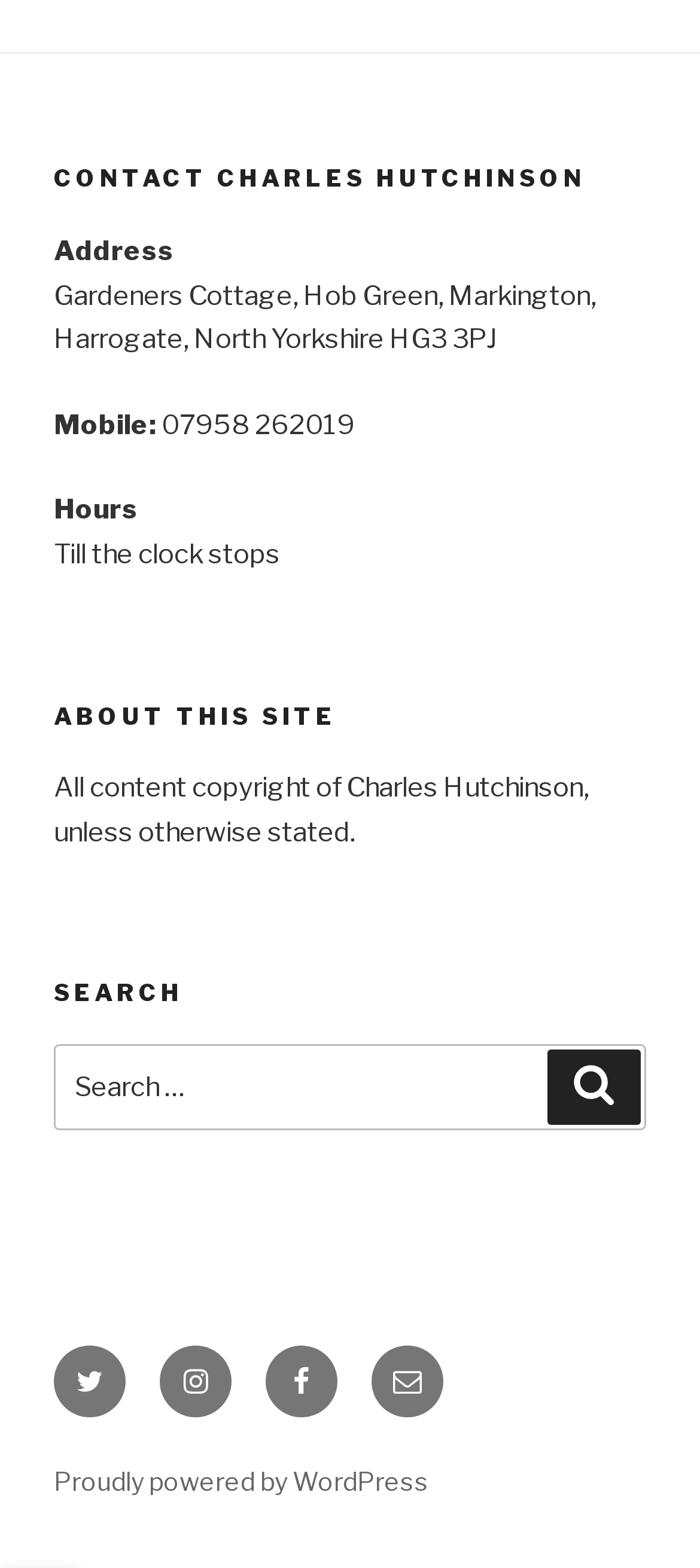Identify the bounding box for the element characterized by the following description: "Proudly powered by WordPress".

[0.077, 0.935, 0.613, 0.954]